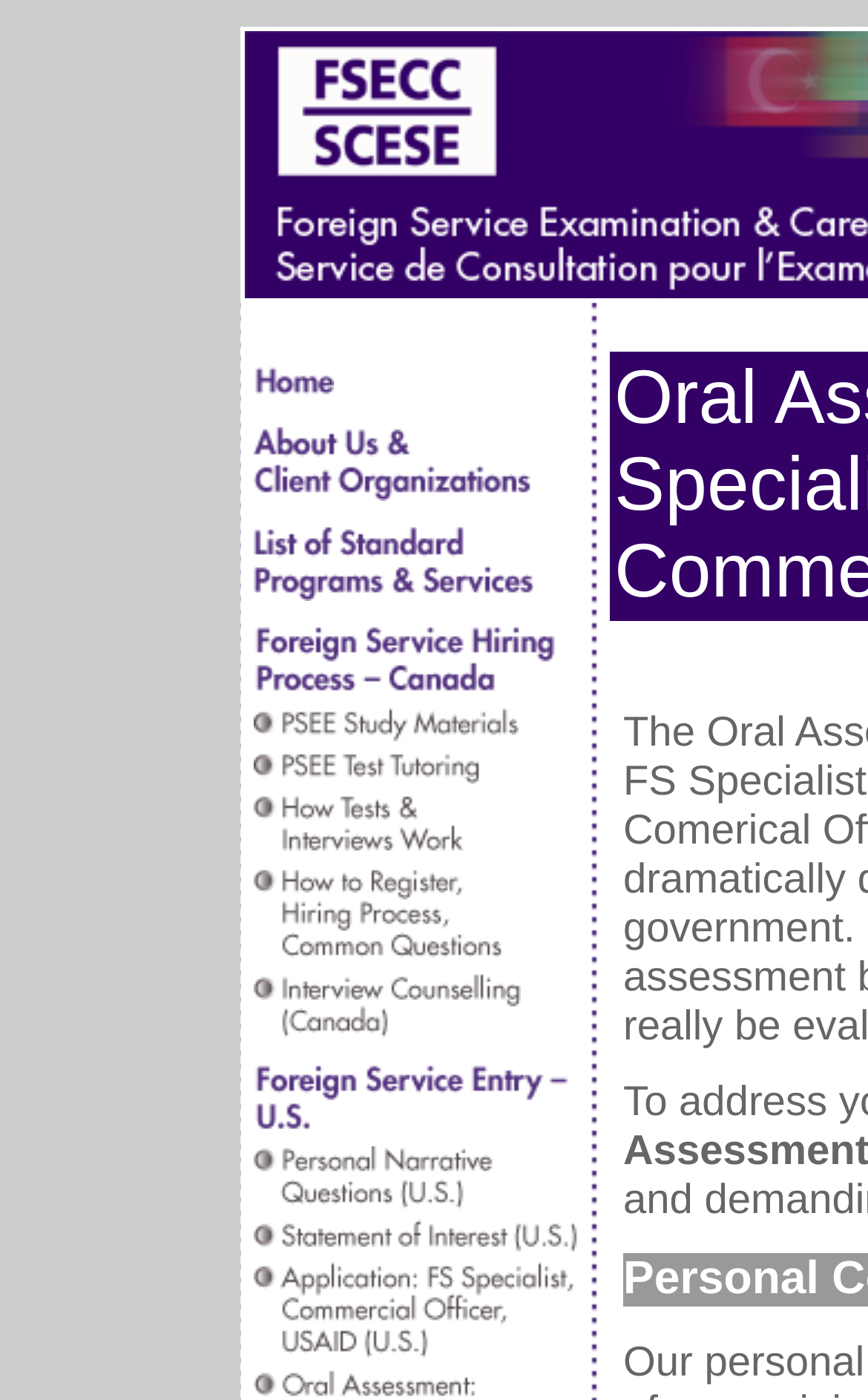Determine the bounding box coordinates of the area to click in order to meet this instruction: "View About Us".

[0.292, 0.337, 0.613, 0.364]